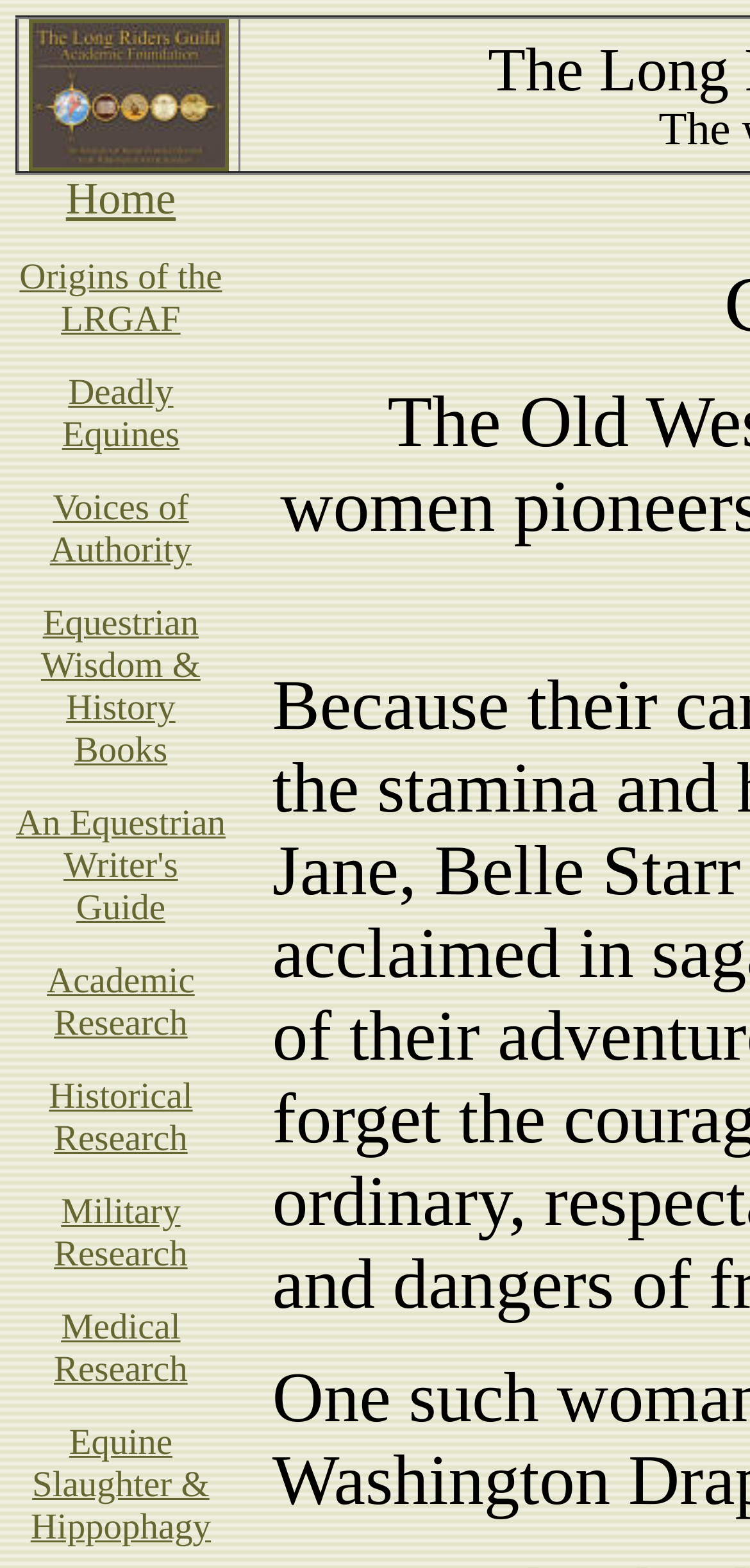Please find the bounding box coordinates in the format (top-left x, top-left y, bottom-right x, bottom-right y) for the given element description. Ensure the coordinates are floating point numbers between 0 and 1. Description: Home

[0.229, 0.112, 0.329, 0.132]